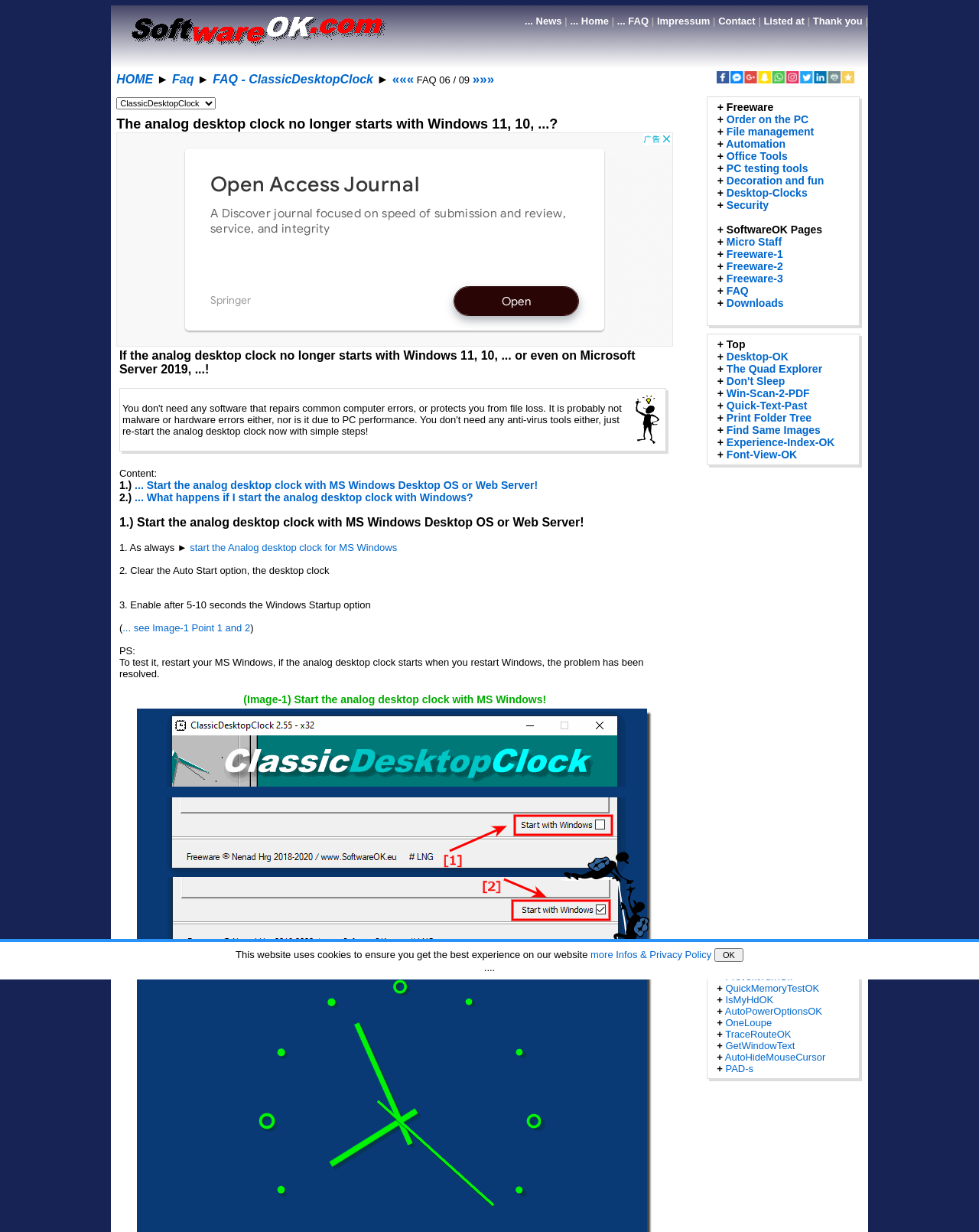Find the bounding box coordinates of the element to click in order to complete the given instruction: "Click on the '... Start the analog desktop clock with MS Windows Desktop OS or Web Server!' link."

[0.138, 0.389, 0.549, 0.399]